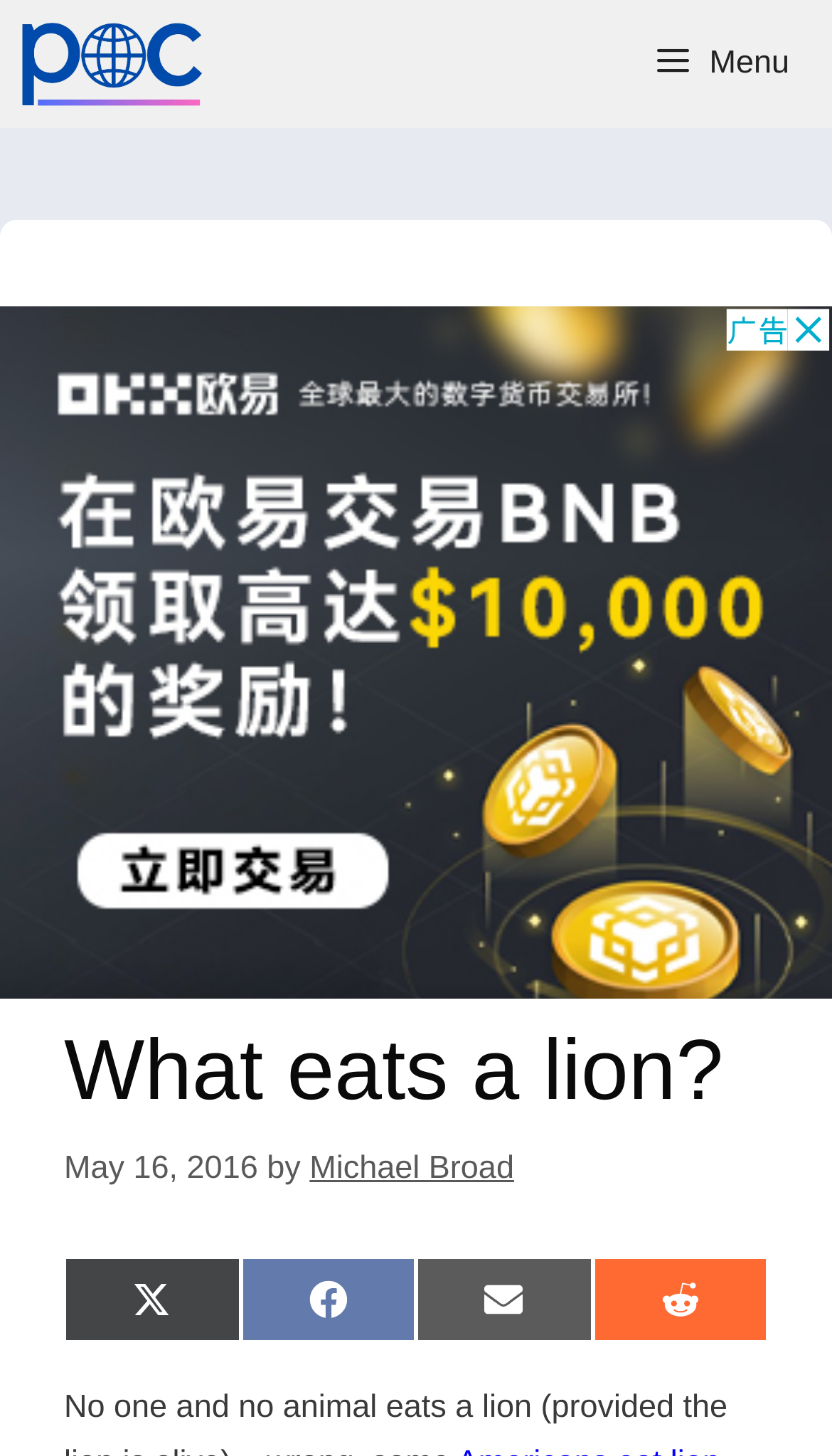Respond to the question below with a single word or phrase: Is the menu button expanded?

False